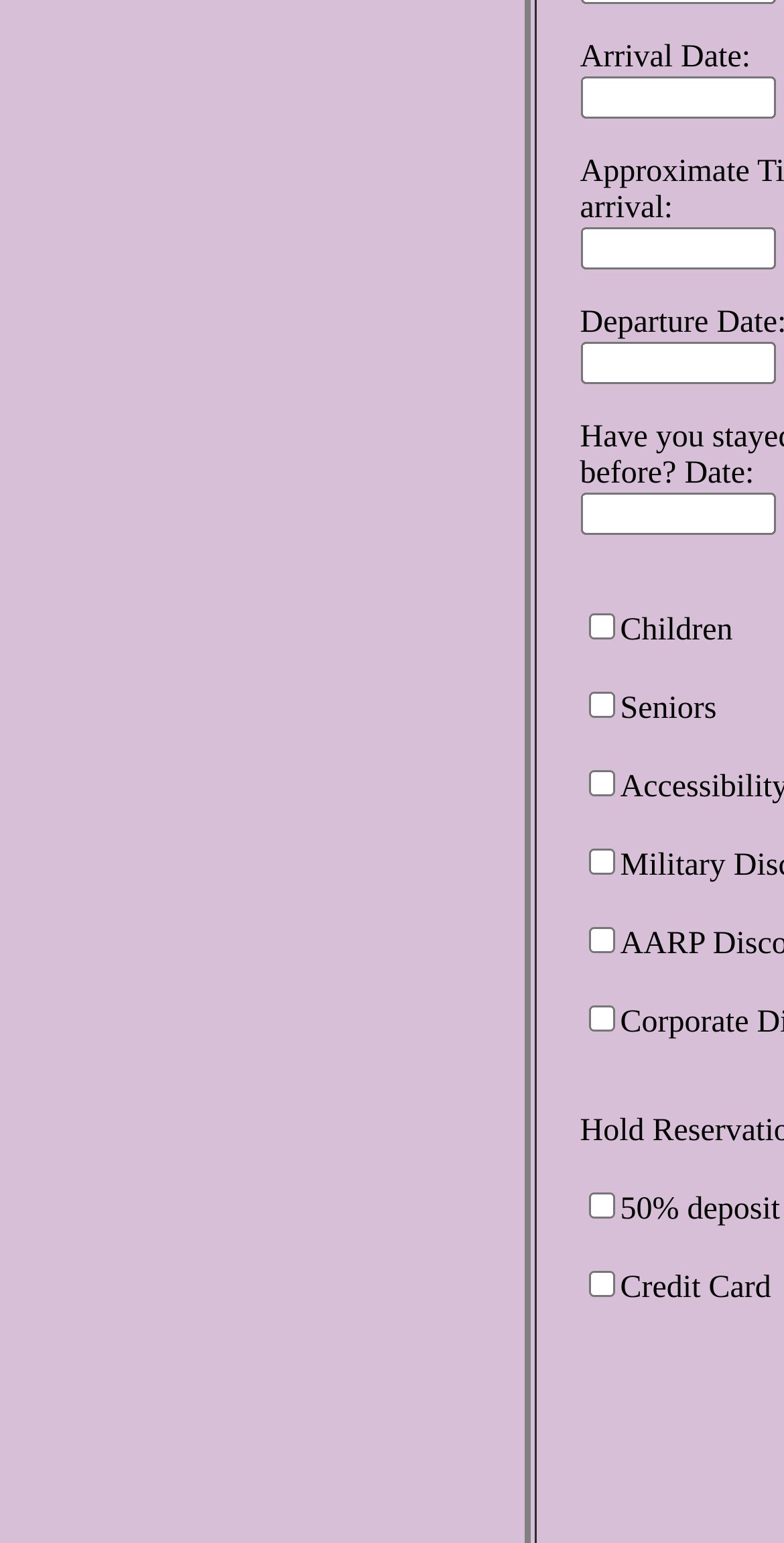Determine the bounding box coordinates for the area you should click to complete the following instruction: "Enter credit card information".

[0.791, 0.824, 0.984, 0.846]